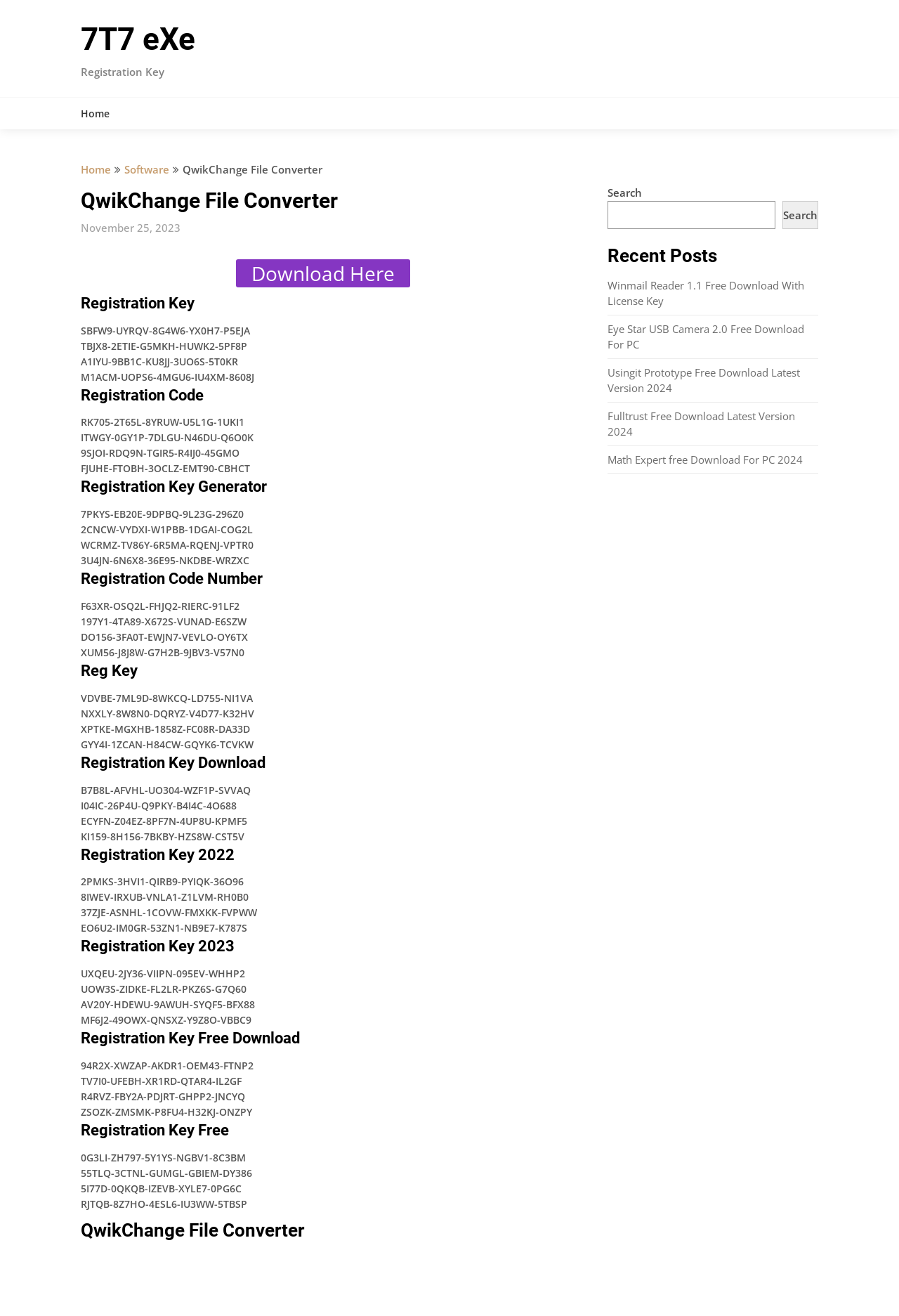Please identify the bounding box coordinates of the area that needs to be clicked to fulfill the following instruction: "Click the 'Winmail Reader 1.1 Free Download With License Key' link."

[0.676, 0.211, 0.895, 0.234]